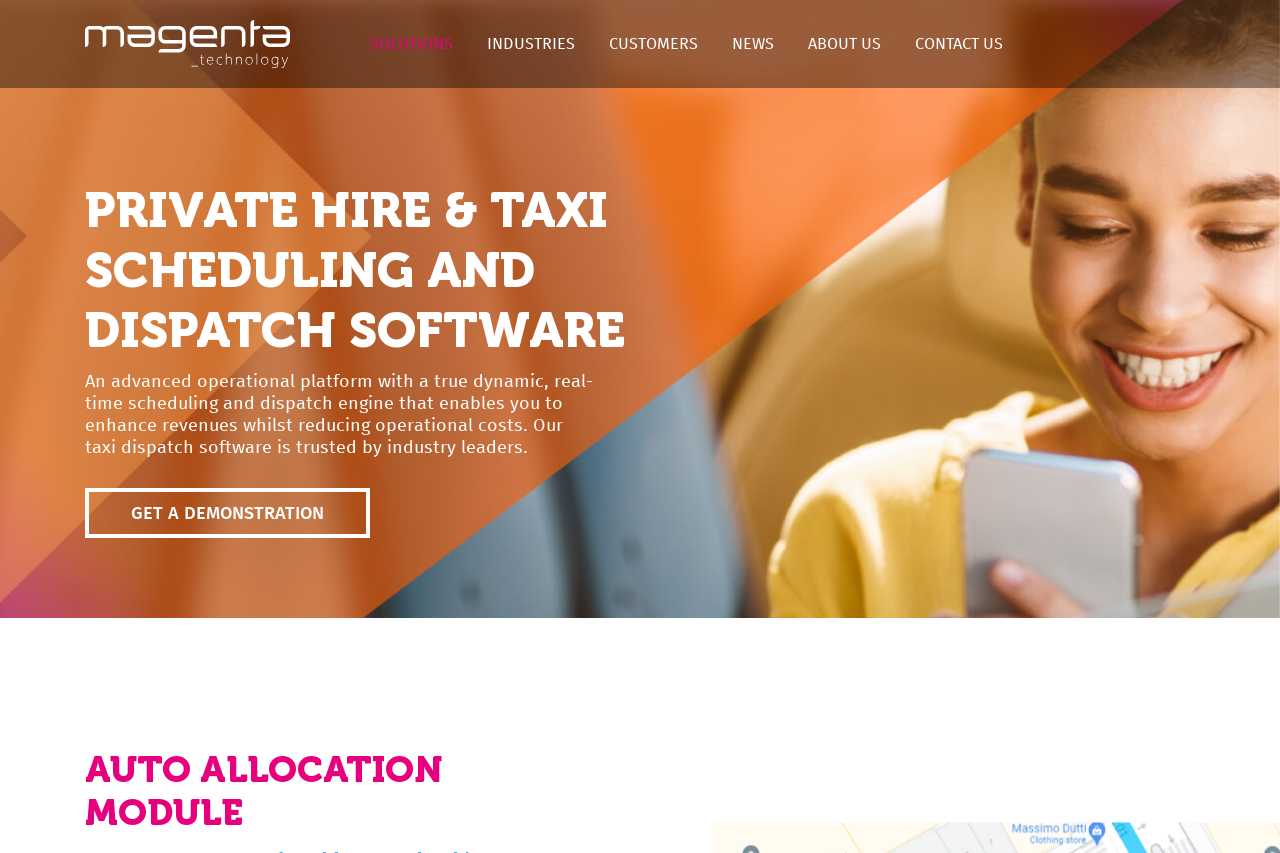Given the element description Solutions, identify the bounding box coordinates for the UI element on the webpage screenshot. The format should be (top-left x, top-left y, bottom-right x, bottom-right y), with values between 0 and 1.

[0.289, 0.0, 0.354, 0.103]